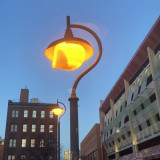Give a concise answer of one word or phrase to the question: 
What is the atmosphere of the urban setting?

Tranquil